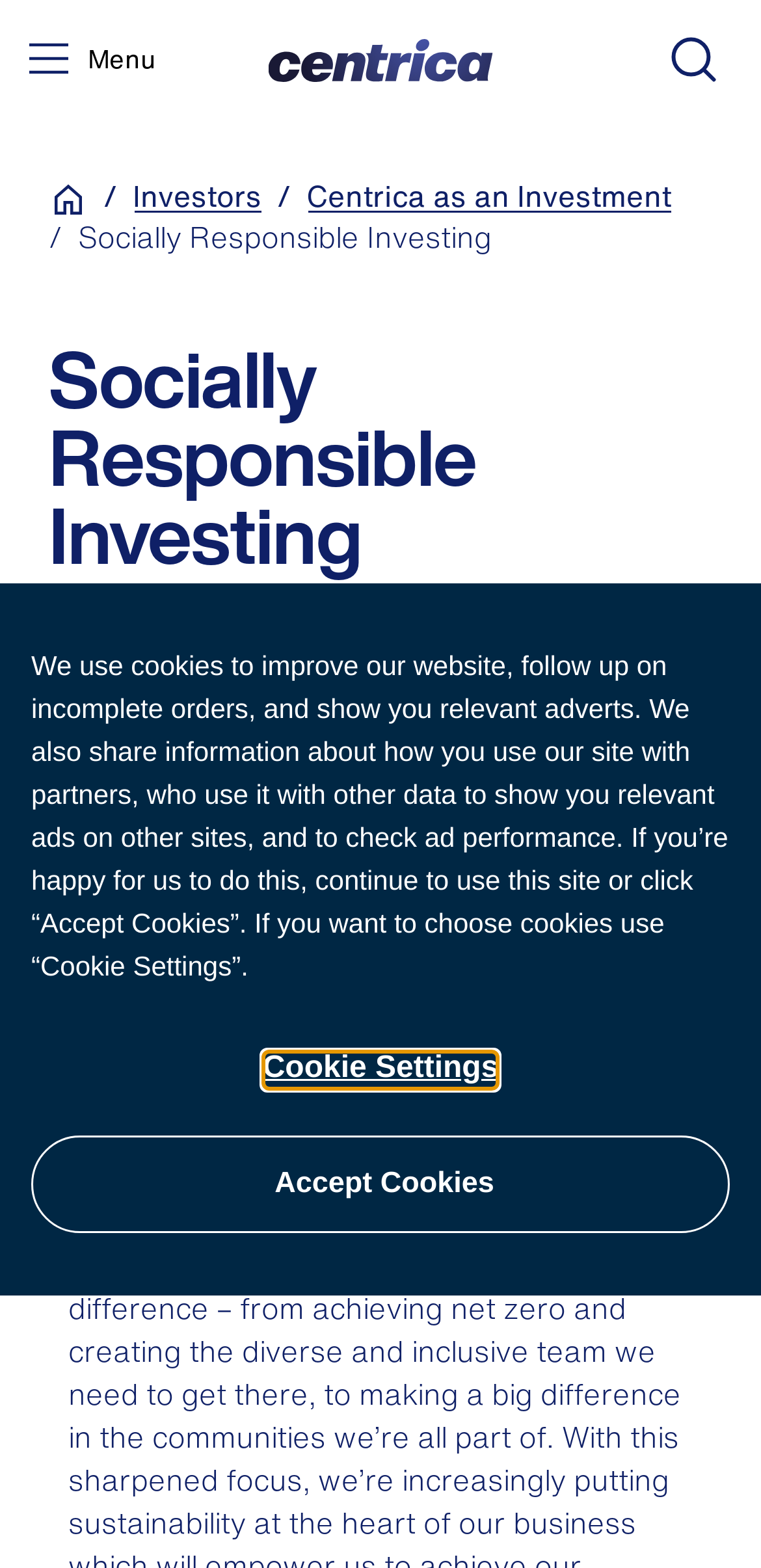Could you highlight the region that needs to be clicked to execute the instruction: "Learn about People & Planet Plan"?

[0.169, 0.609, 0.544, 0.637]